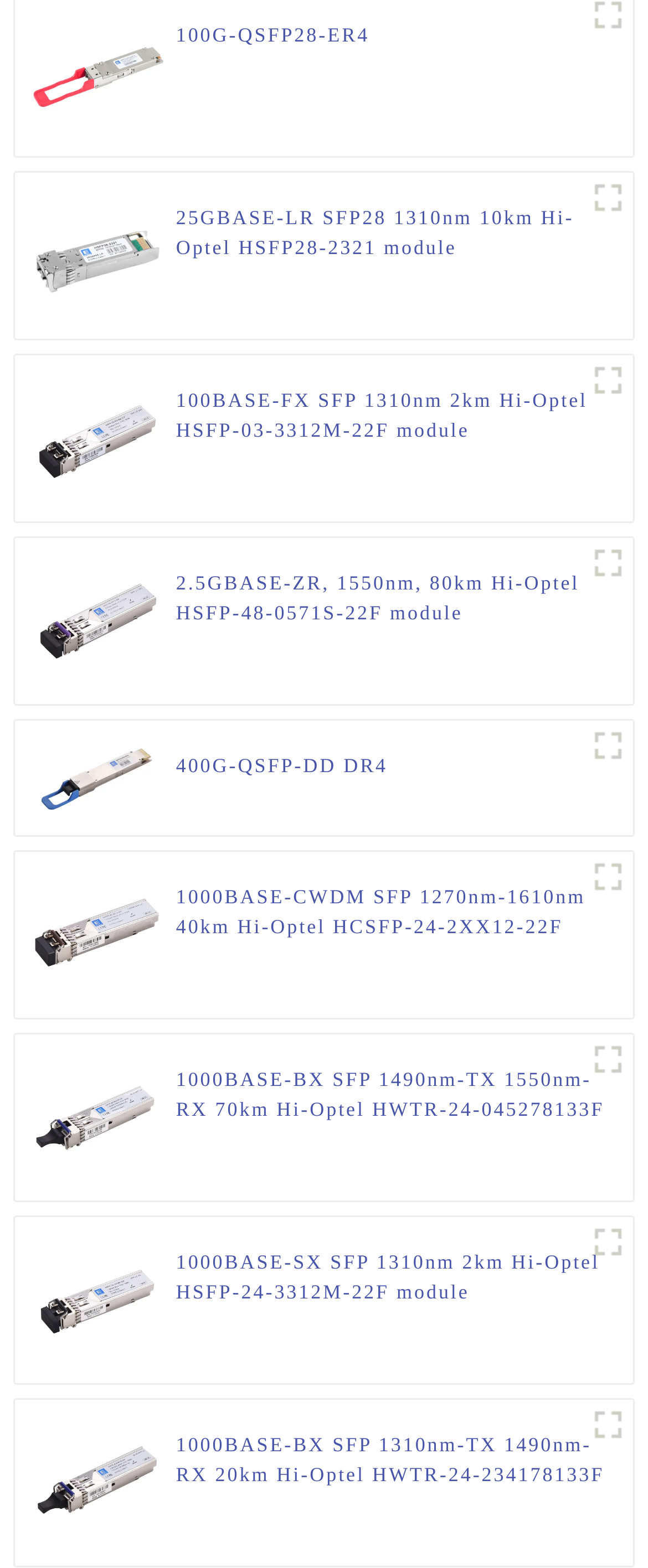Find the bounding box coordinates corresponding to the UI element with the description: "title="400G-QSFP-DD DR4"". The coordinates should be formatted as [left, top, right, bottom], with values as floats between 0 and 1.

[0.048, 0.488, 0.254, 0.502]